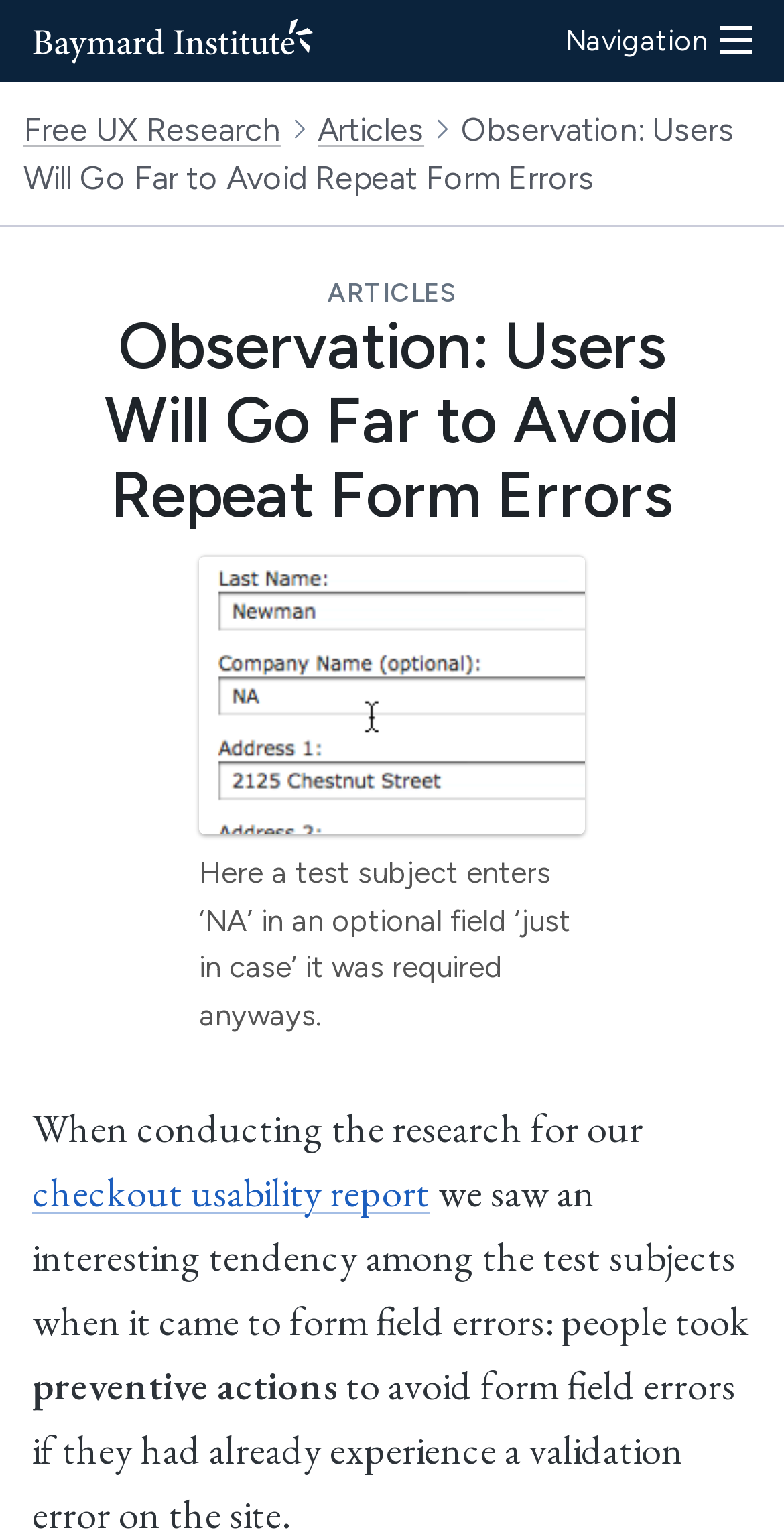Respond concisely with one word or phrase to the following query:
What is the topic of the article?

Form field errors